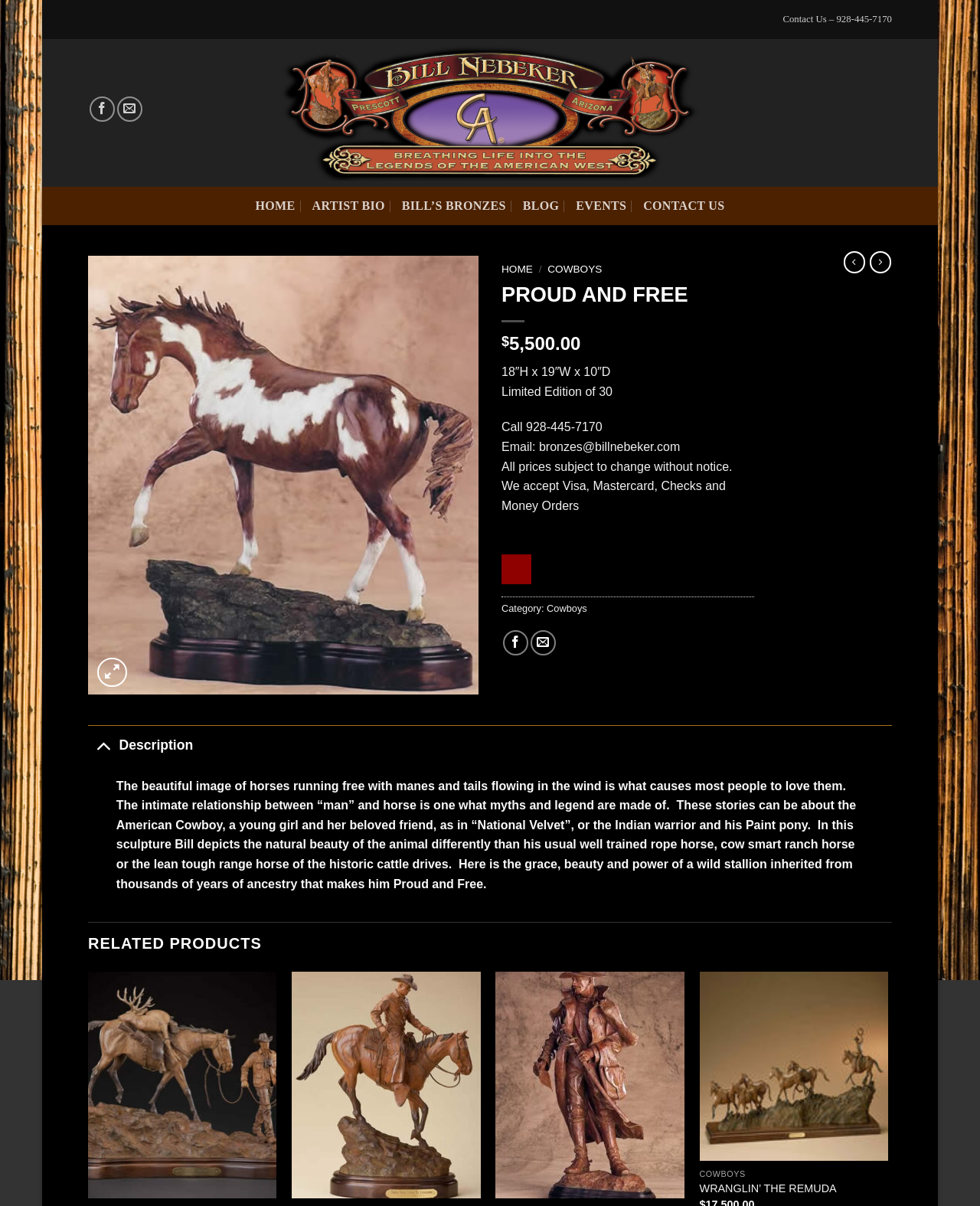Please give a succinct answer to the question in one word or phrase:
What is the name of the artist?

Bill Nebeker